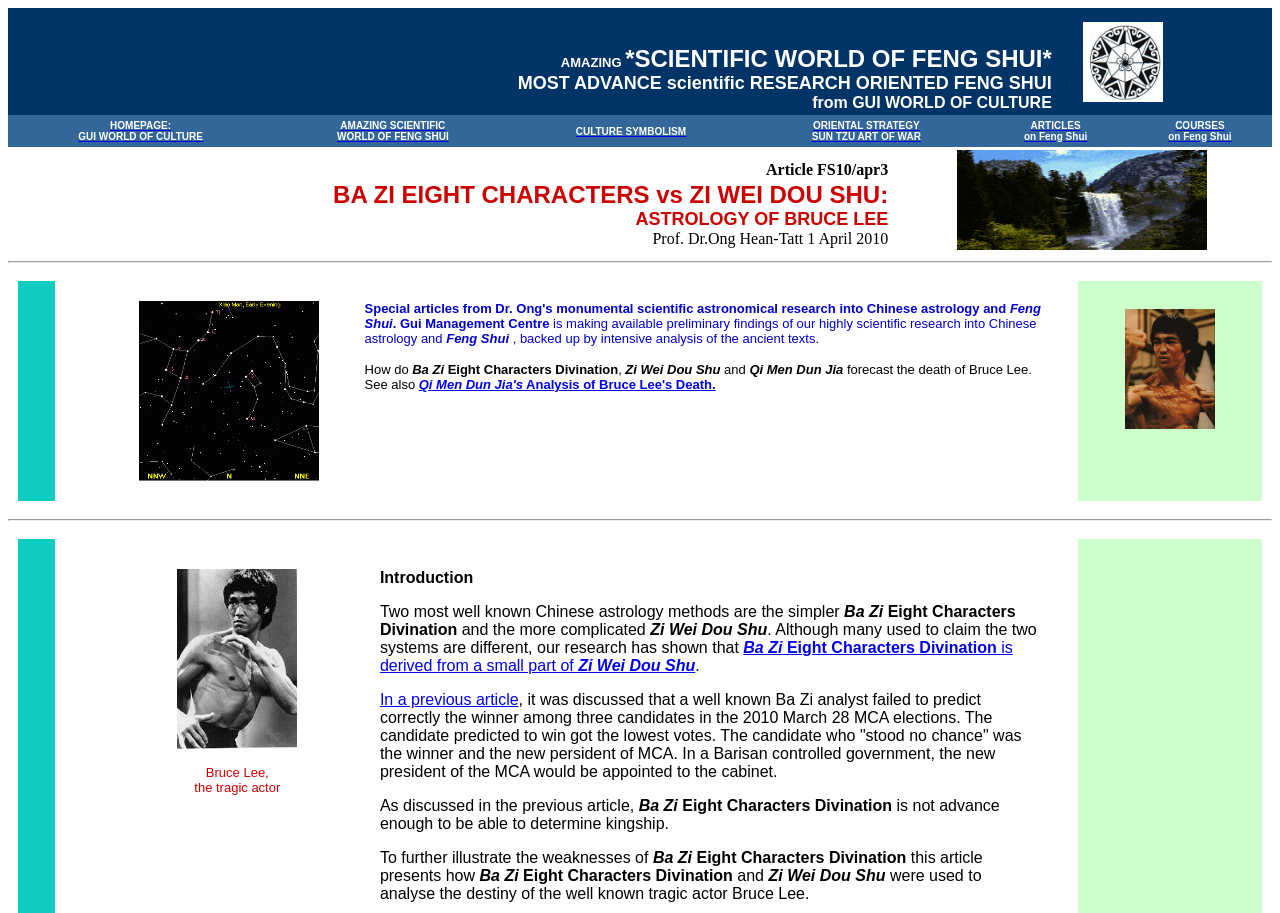Find the bounding box coordinates of the element you need to click on to perform this action: 'Learn about Ba Zi Eight Characters Divination'. The coordinates should be represented by four float values between 0 and 1, in the format [left, top, right, bottom].

[0.297, 0.7, 0.791, 0.738]